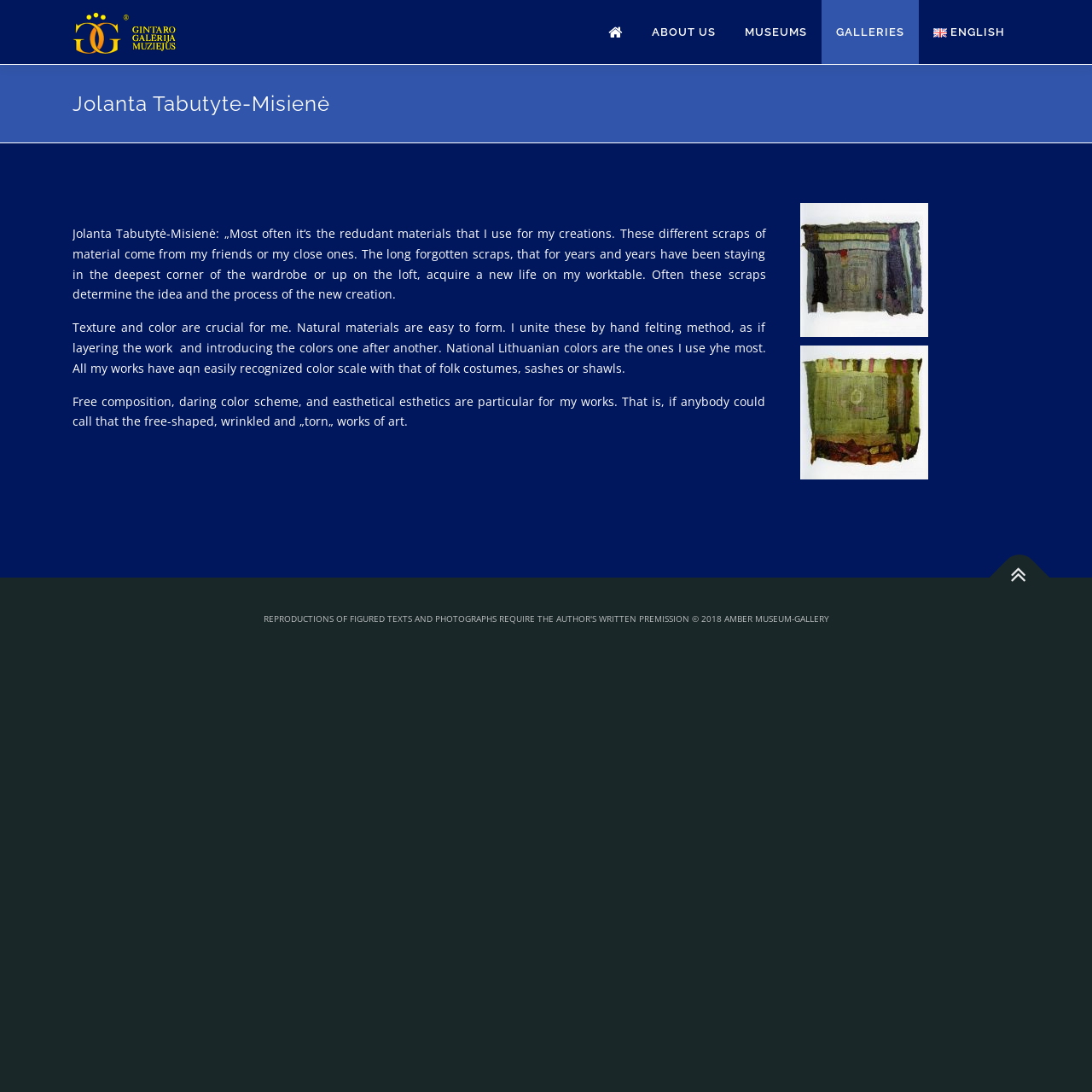Provide the bounding box coordinates of the HTML element described as: "About us". The bounding box coordinates should be four float numbers between 0 and 1, i.e., [left, top, right, bottom].

[0.584, 0.0, 0.669, 0.059]